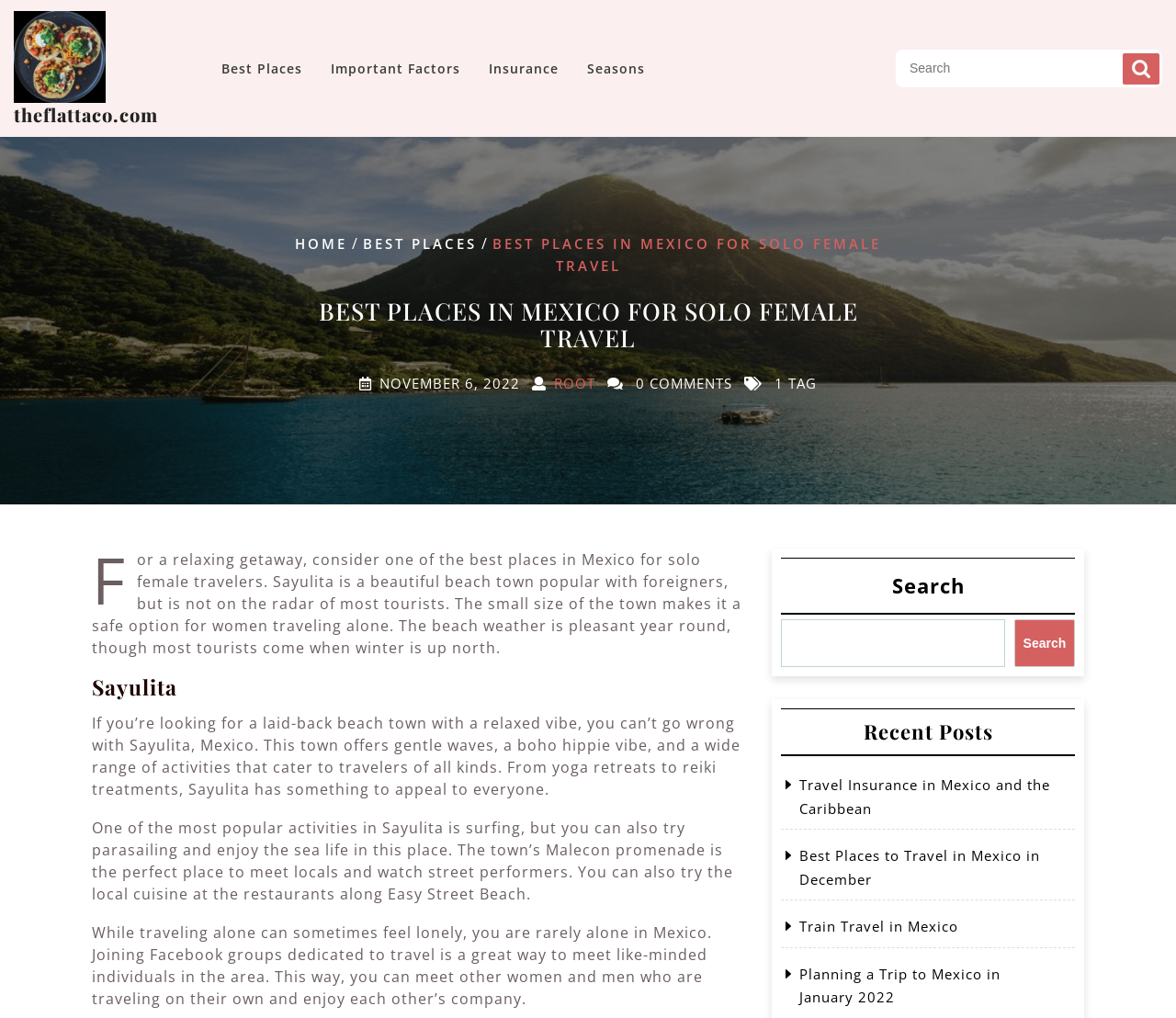Determine the bounding box coordinates of the clickable area required to perform the following instruction: "Search for a specific term". The coordinates should be represented as four float numbers between 0 and 1: [left, top, right, bottom].

[0.664, 0.608, 0.855, 0.655]